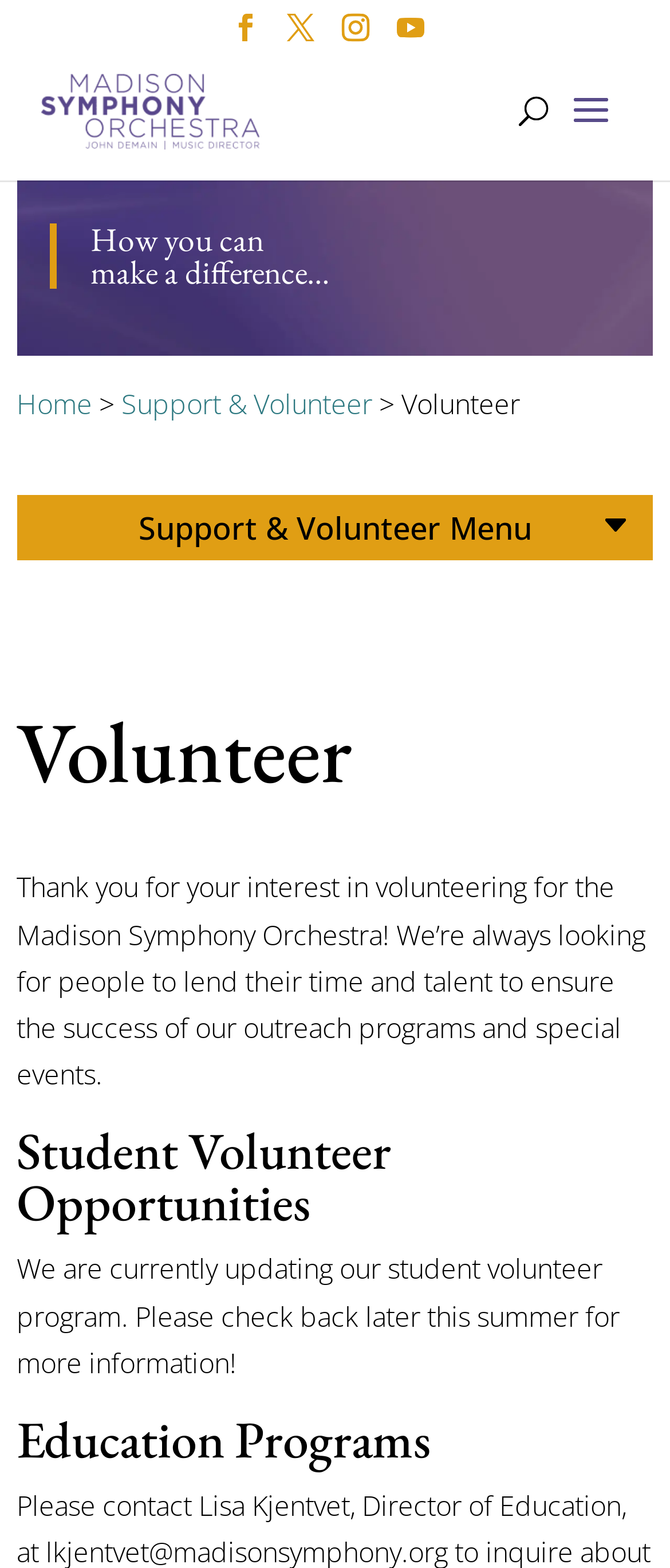What is the organization's name?
Answer with a single word or short phrase according to what you see in the image.

The Madison Symphony Orchestra